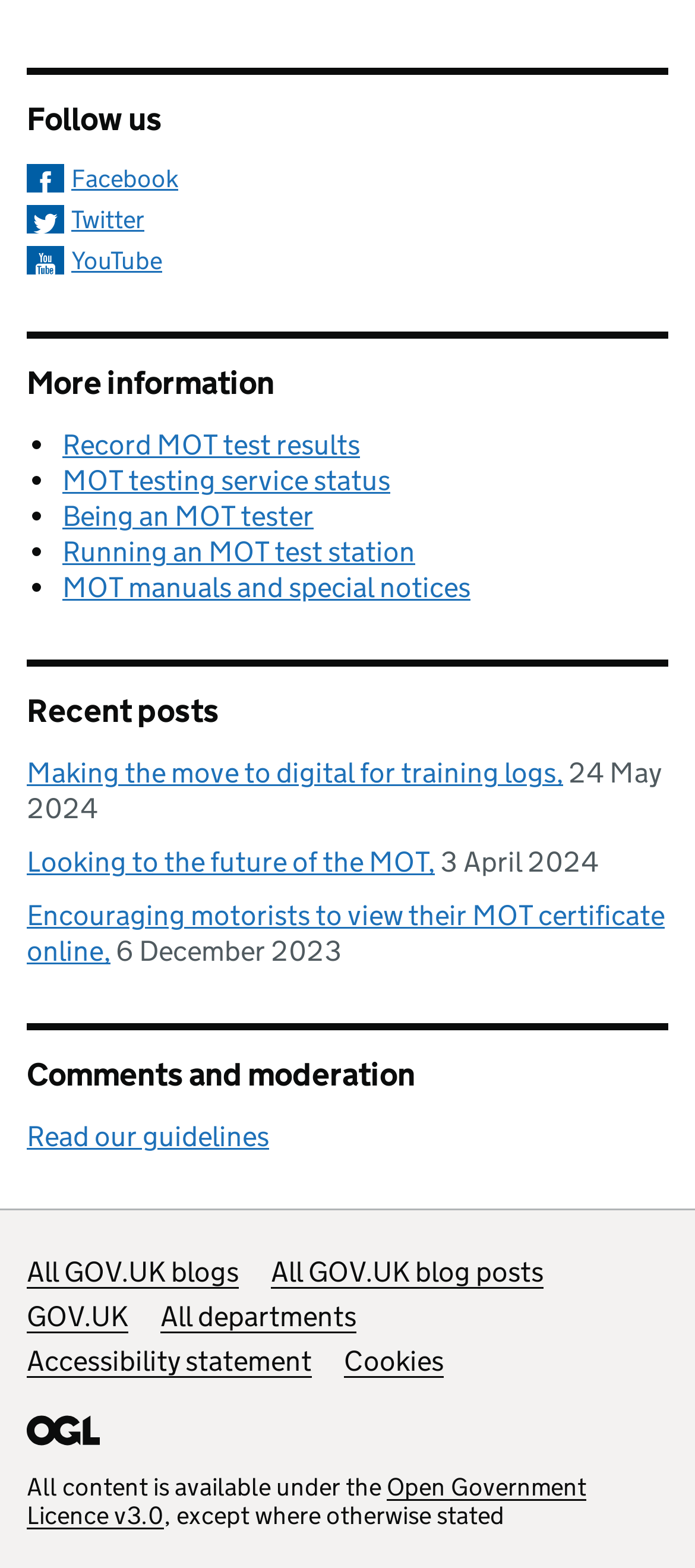What is the purpose of the 'Comments and moderation' section?
Answer briefly with a single word or phrase based on the image.

Read our guidelines